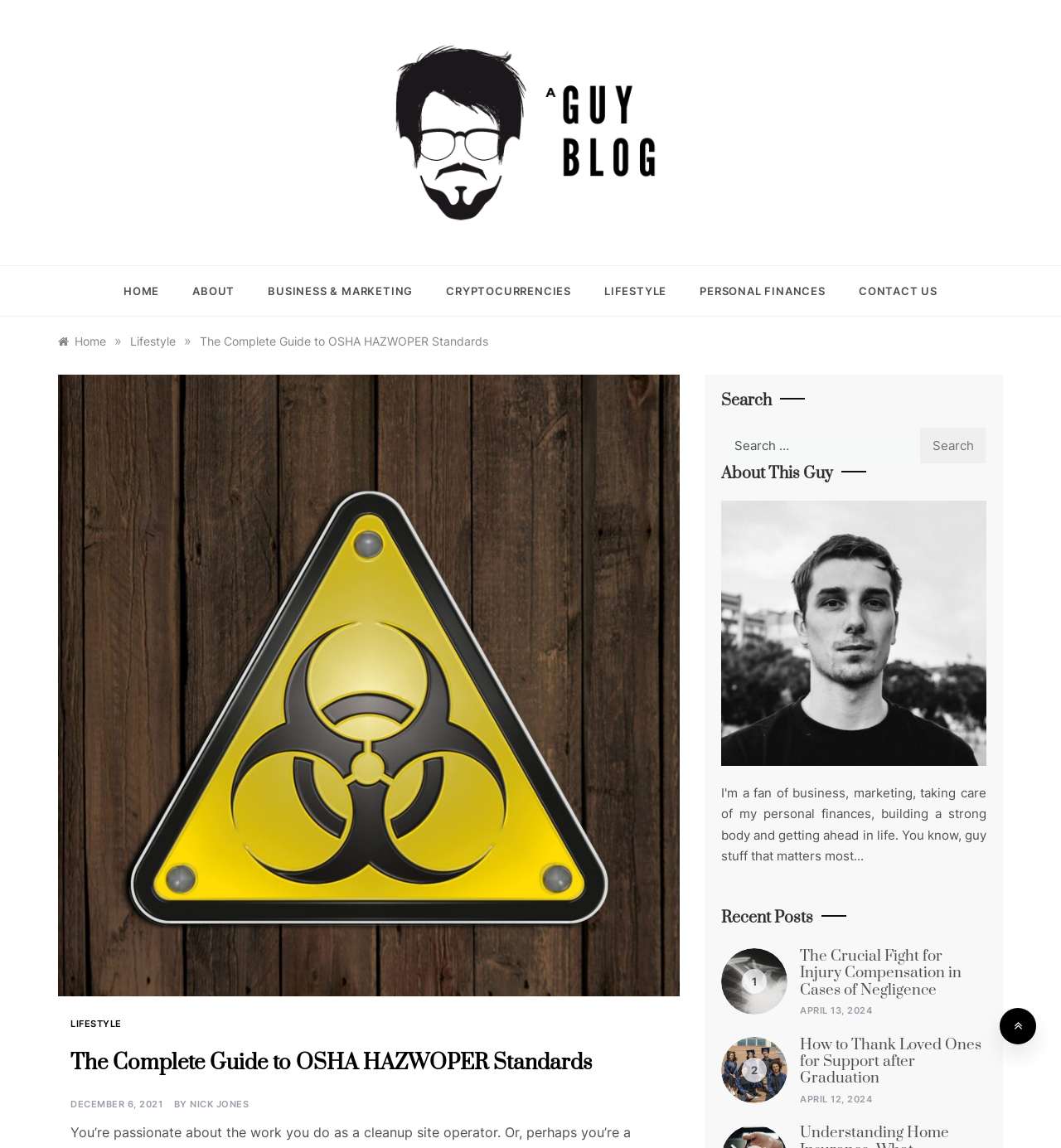Provide the bounding box coordinates of the area you need to click to execute the following instruction: "Click on the 'CONTACT US' link".

[0.794, 0.232, 0.884, 0.275]